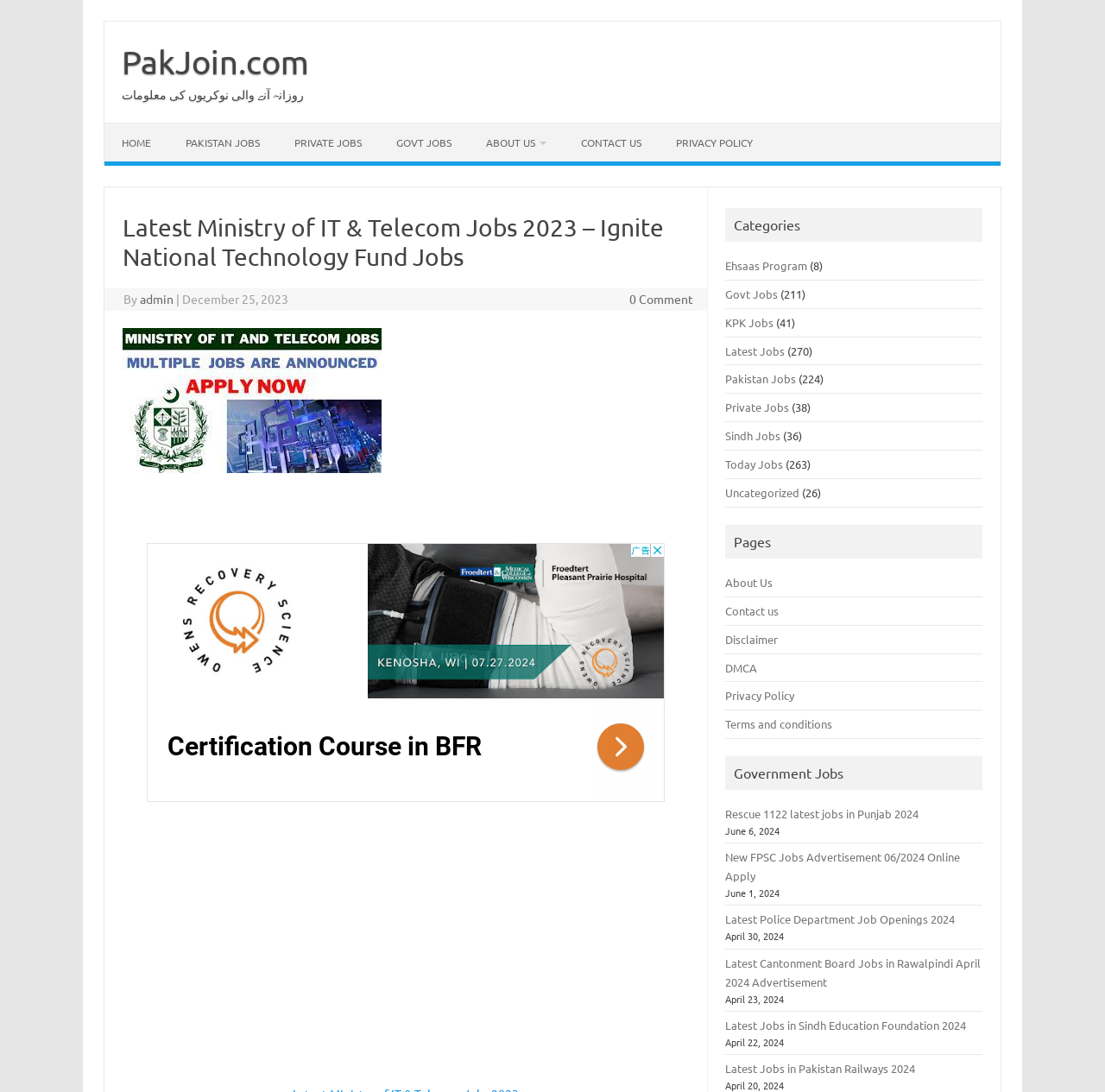By analyzing the image, answer the following question with a detailed response: How many job categories are listed on this webpage?

I counted the number of links under the 'Categories' section on the right side of the webpage, and there are 11 categories listed, including 'Ehsaas Program', 'Govt Jobs', 'KPK Jobs', etc.